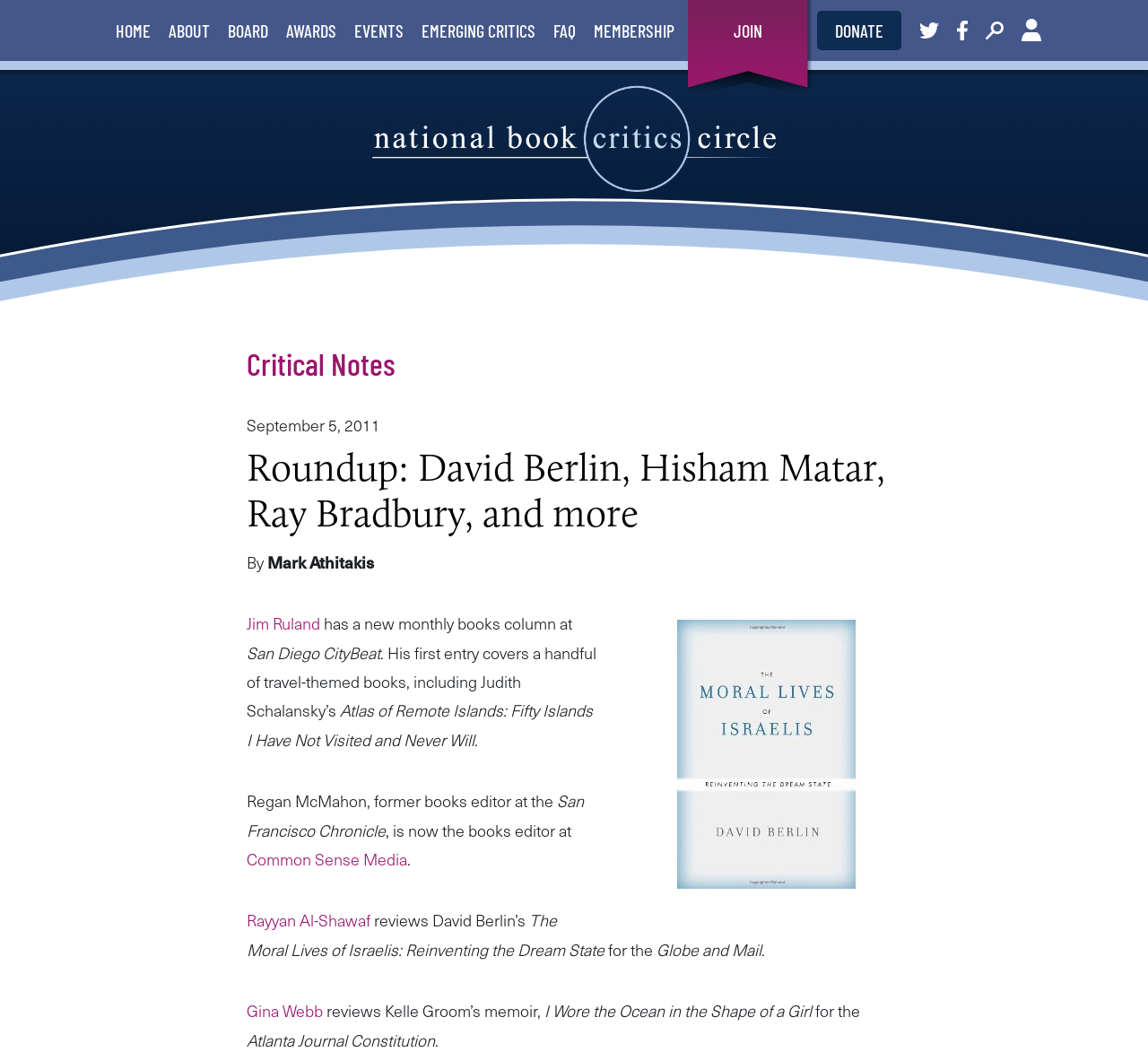Using the given description, provide the bounding box coordinates formatted as (top-left x, top-left y, bottom-right x, bottom-right y), with all values being floating point numbers between 0 and 1. Description: alt="National Book Critics Circle"

[0.324, 0.145, 0.676, 0.193]